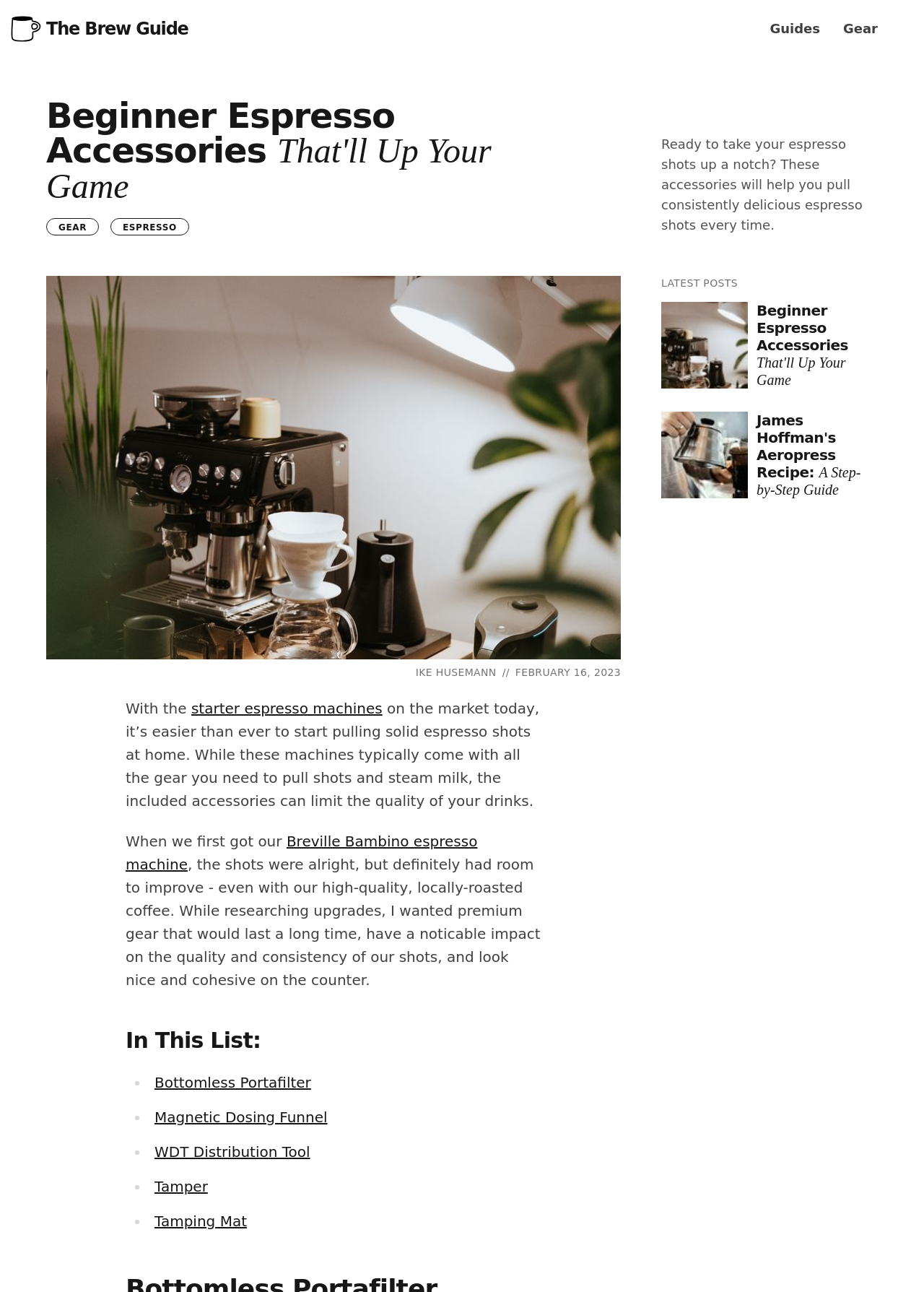Please identify the bounding box coordinates of the element on the webpage that should be clicked to follow this instruction: "View the latest post about 'a beginner coffee grinder'". The bounding box coordinates should be given as four float numbers between 0 and 1, formatted as [left, top, right, bottom].

[0.716, 0.234, 0.95, 0.301]